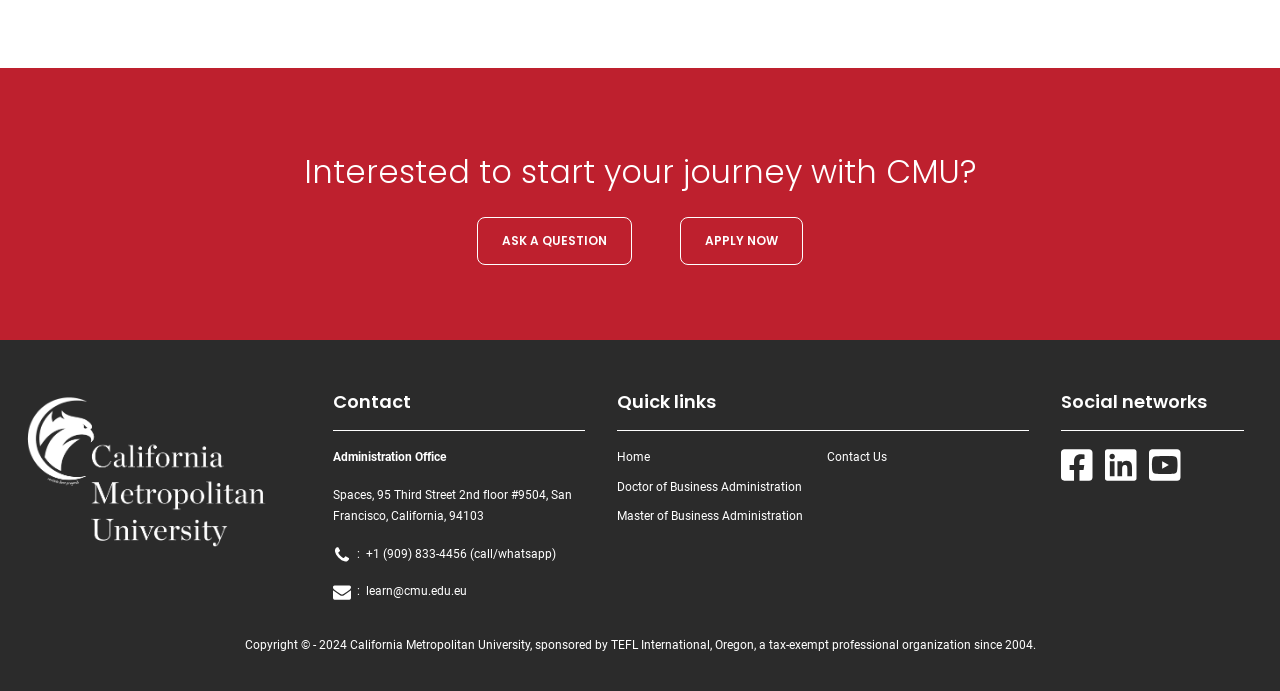Find the bounding box coordinates for the UI element that matches this description: "Home".

[0.482, 0.641, 0.508, 0.684]